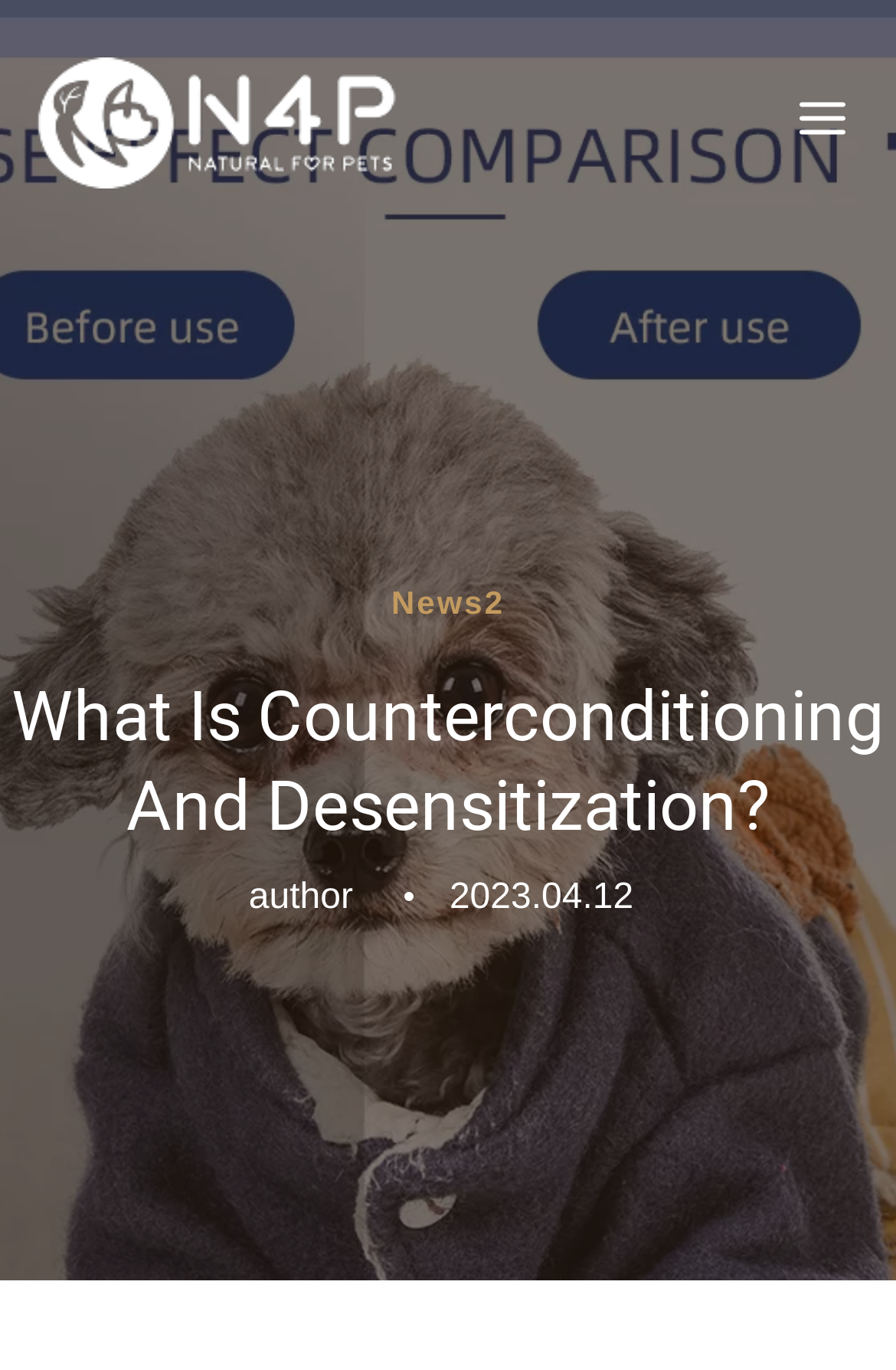Provide the bounding box coordinates of the HTML element described as: "title="N4P Natural for Pets"". The bounding box coordinates should be four float numbers between 0 and 1, i.e., [left, top, right, bottom].

[0.026, 0.042, 0.455, 0.138]